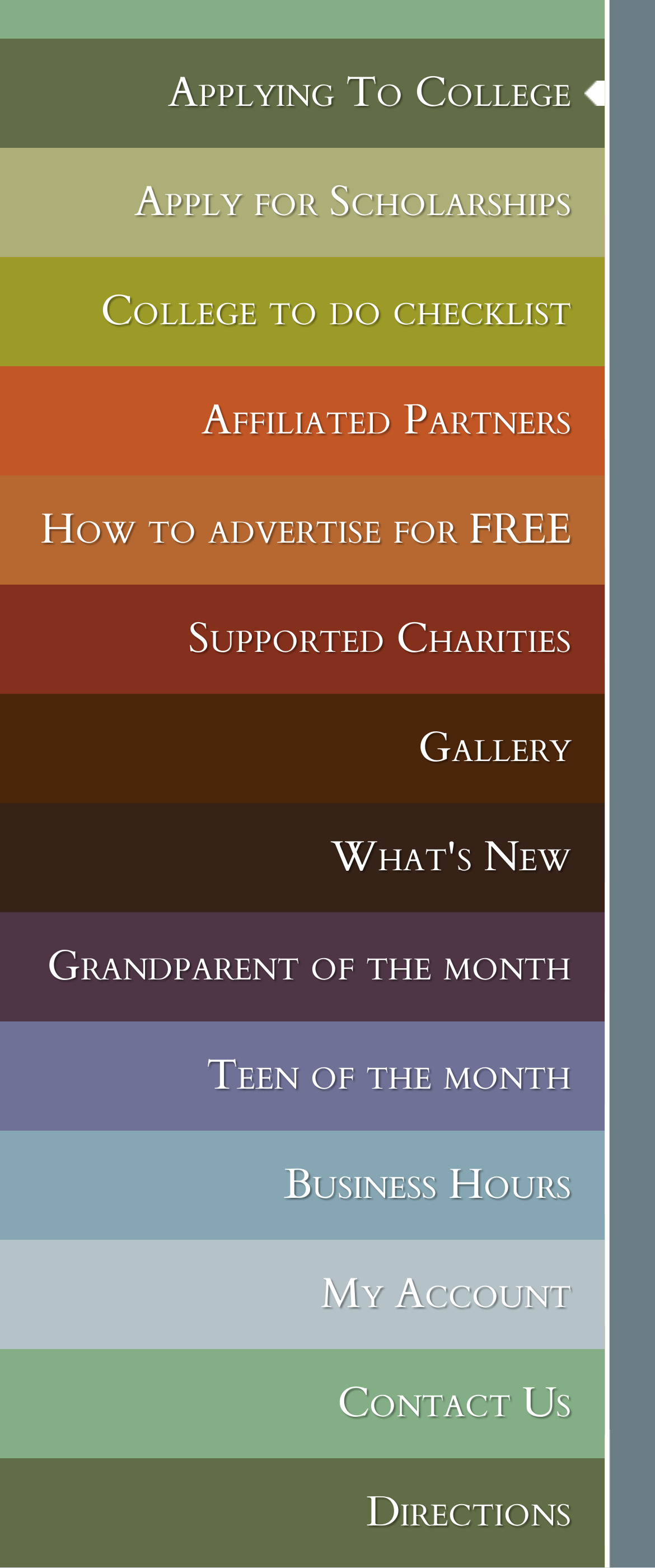Identify the bounding box coordinates of the section to be clicked to complete the task described by the following instruction: "View college checklist". The coordinates should be four float numbers between 0 and 1, formatted as [left, top, right, bottom].

[0.0, 0.164, 0.923, 0.234]